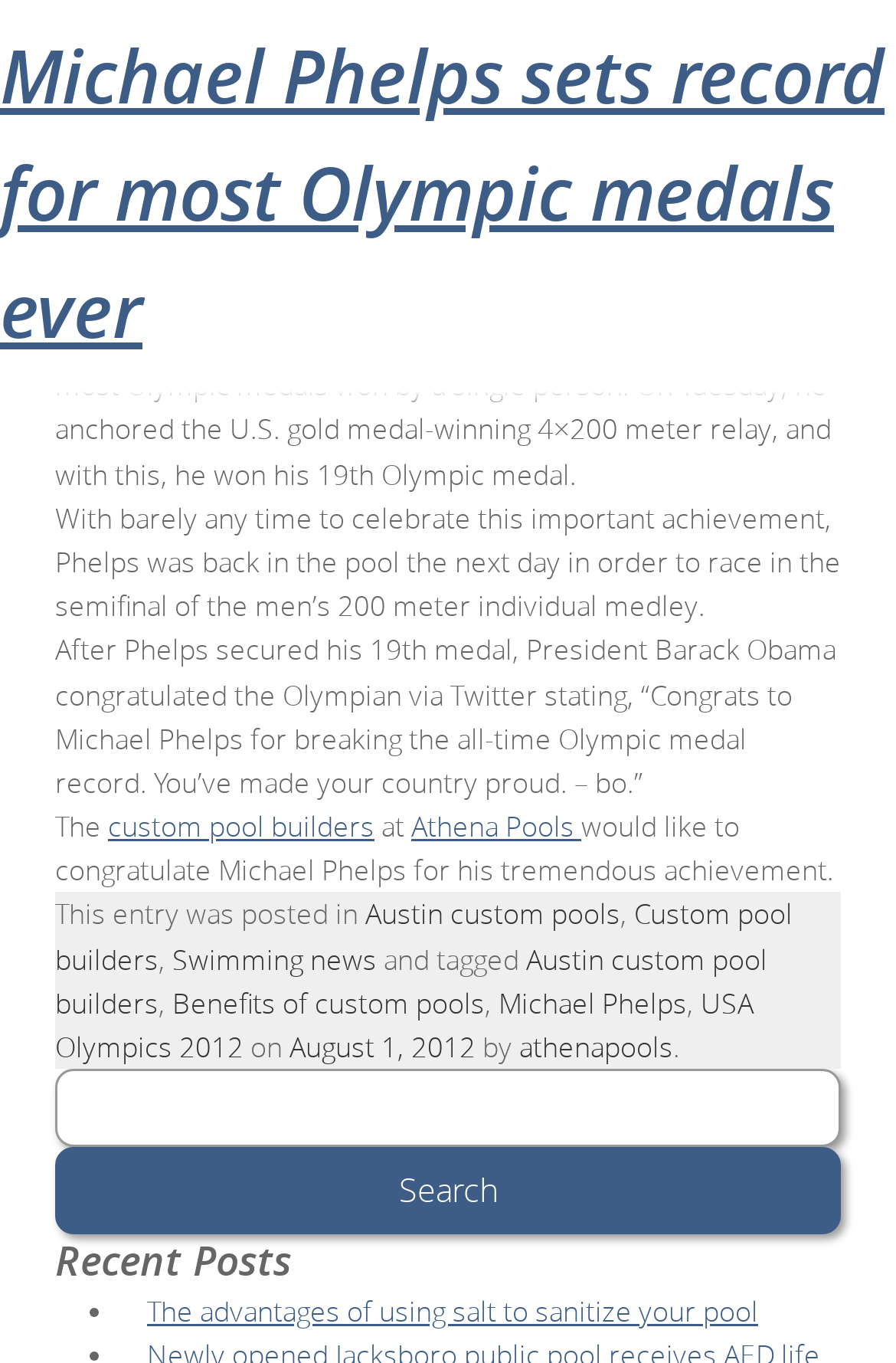Using the elements shown in the image, answer the question comprehensively: What is the date of the post about Michael Phelps?

The answer can be found in the text 'on August 1, 2012' which is a link and indicates the date of the post.